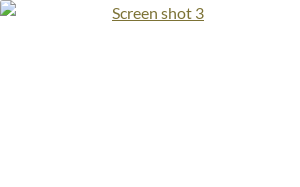What software is used for building visual effects?
Please answer the question with a single word or phrase, referencing the image.

Adobe After Effects